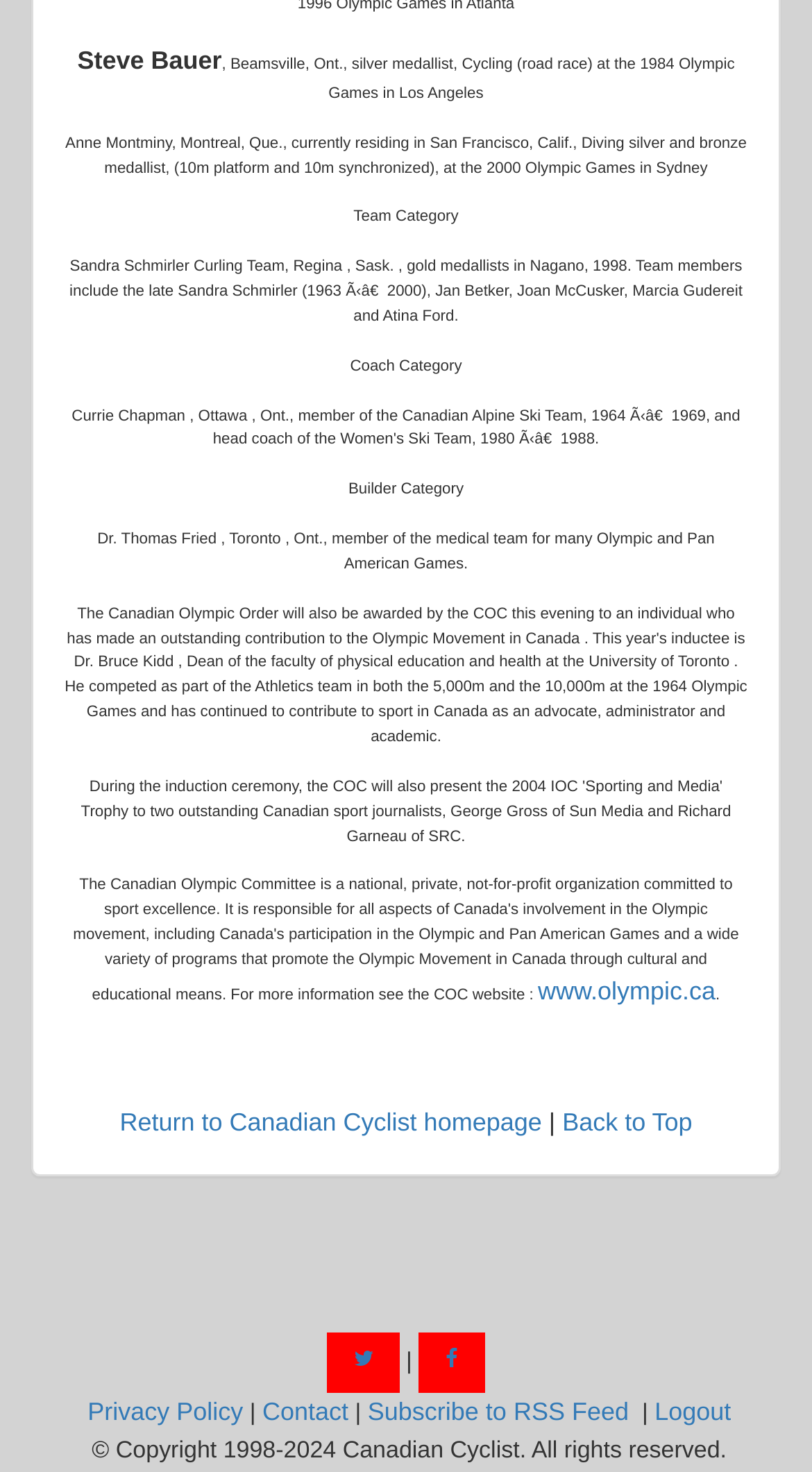What is the profession of Dr. Thomas Fried?
Look at the image and respond with a single word or a short phrase.

Medical team member